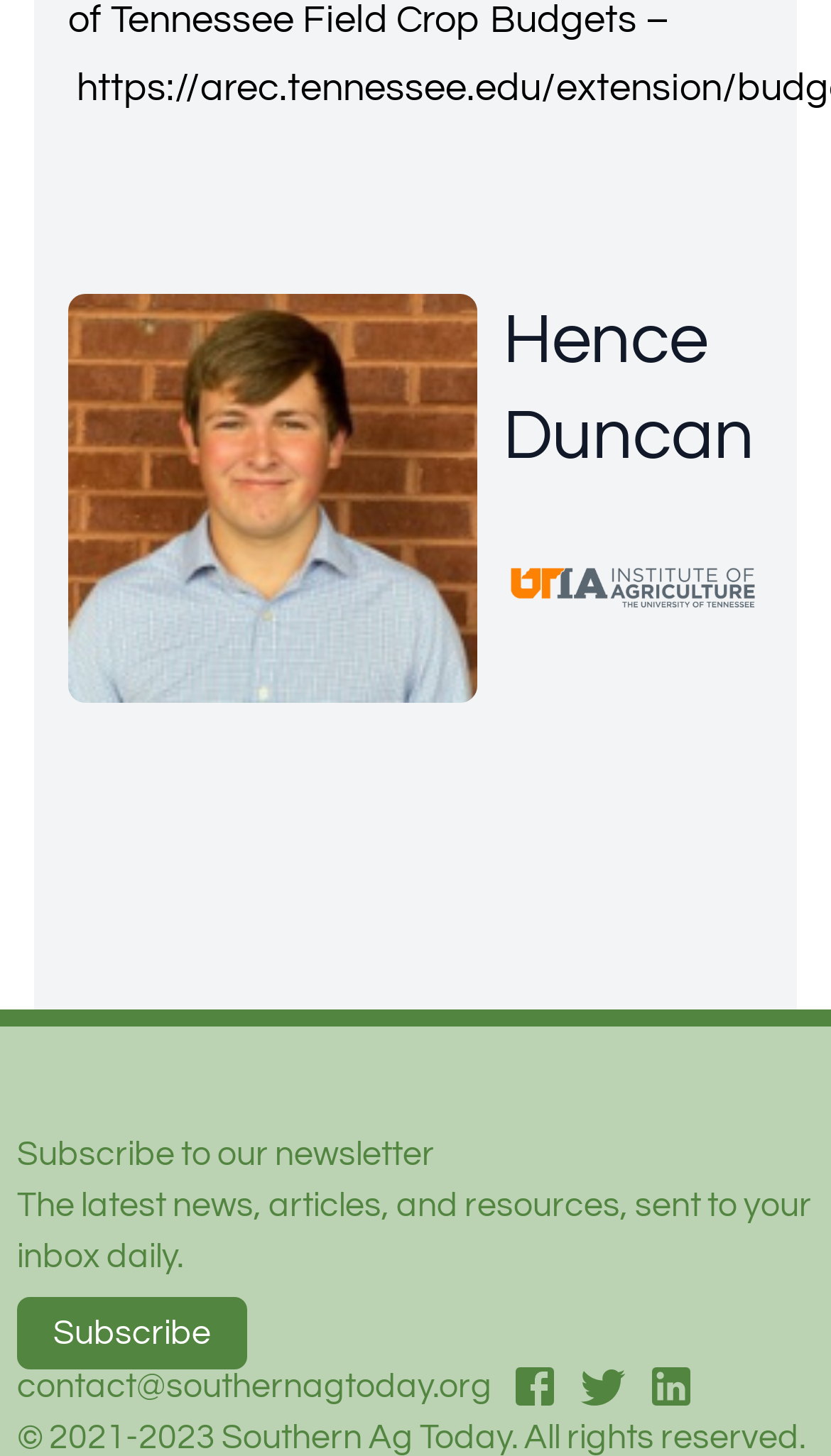Could you specify the bounding box coordinates for the clickable section to complete the following instruction: "Visit the Facebook page"?

[0.613, 0.933, 0.674, 0.97]